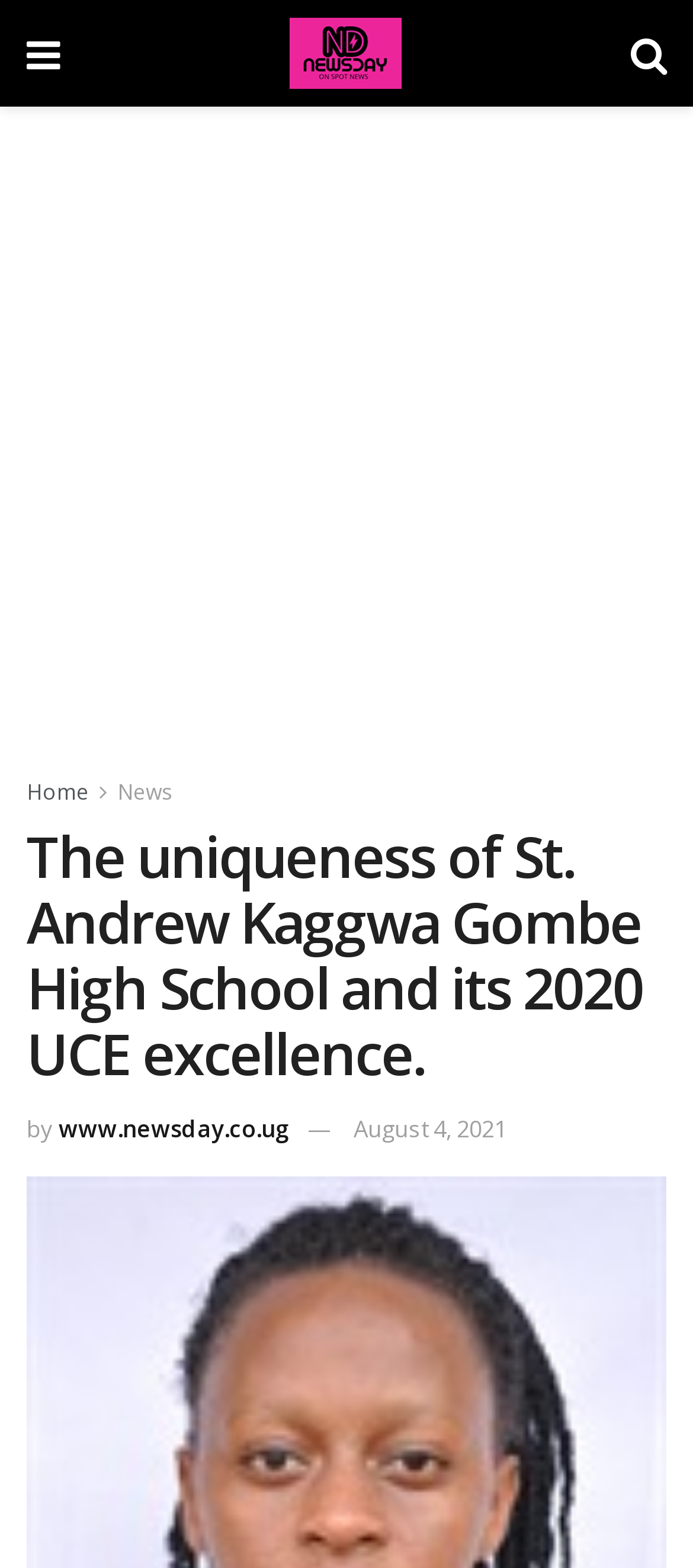What is the author of the article?
Using the visual information, respond with a single word or phrase.

Not specified